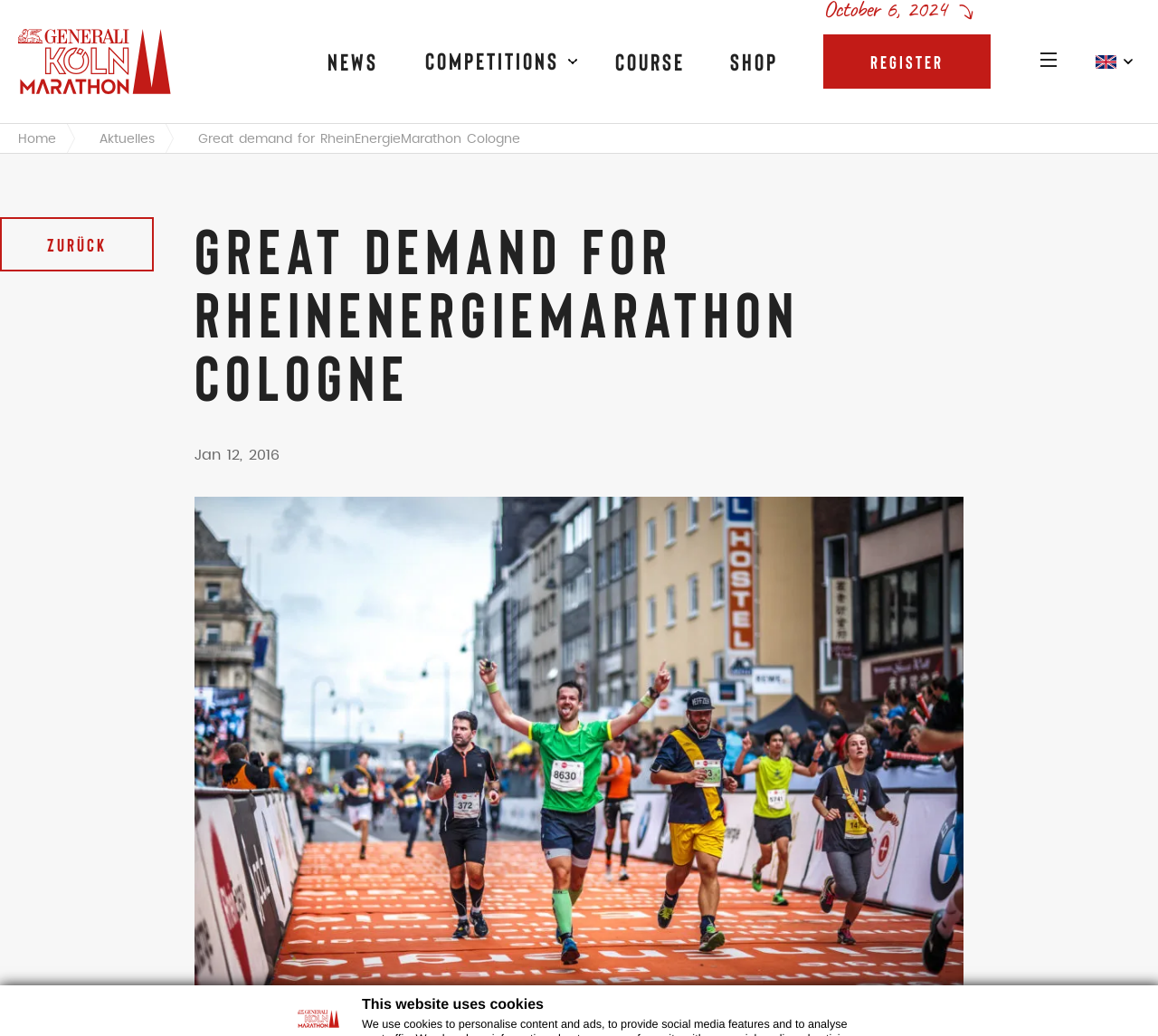Give a succinct answer to this question in a single word or phrase: 
What is the language of the webpage?

English and German